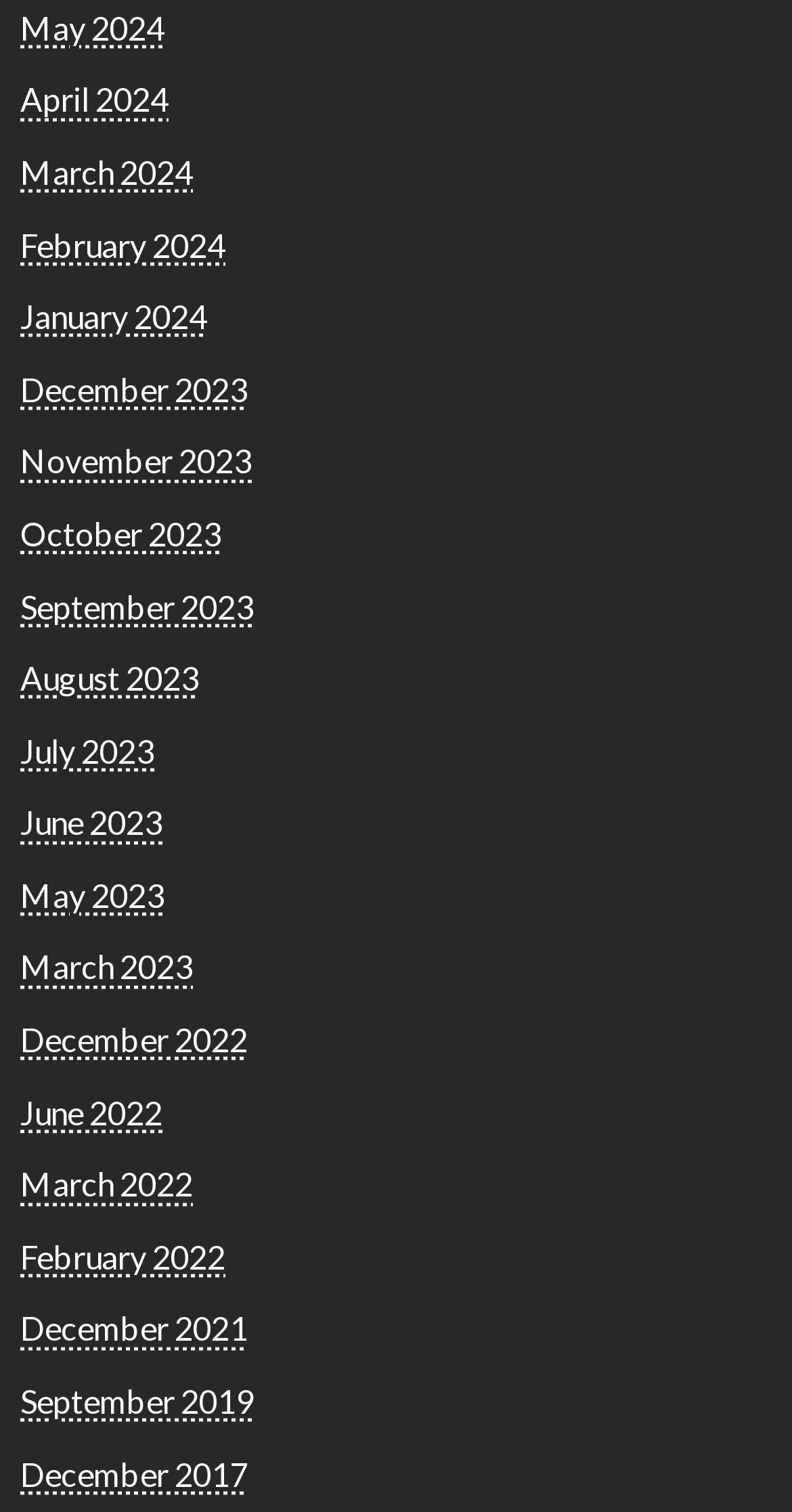Please identify the bounding box coordinates of the clickable area that will allow you to execute the instruction: "go to December 2023".

[0.026, 0.244, 0.313, 0.27]